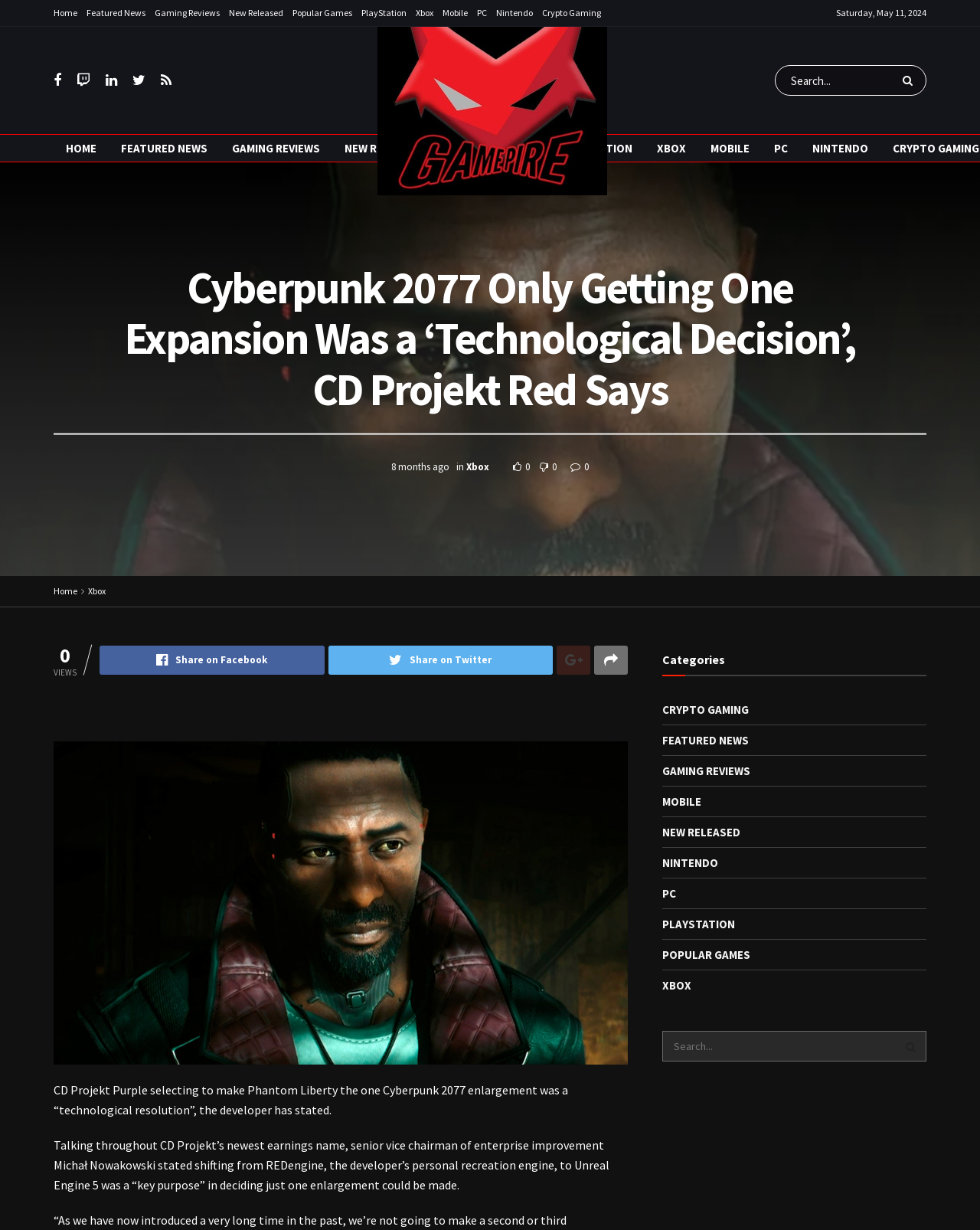From the image, can you give a detailed response to the question below:
What is the name of the game mentioned in the article?

I read the article and found that the game 'Cyberpunk 2077' is mentioned in the text, specifically in the context of its expansion 'Phantom Liberty'.